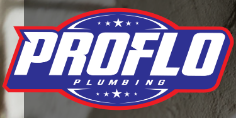Answer the following query concisely with a single word or phrase:
What is the shape of the motifs in the ProFlo Plumbing logo?

star